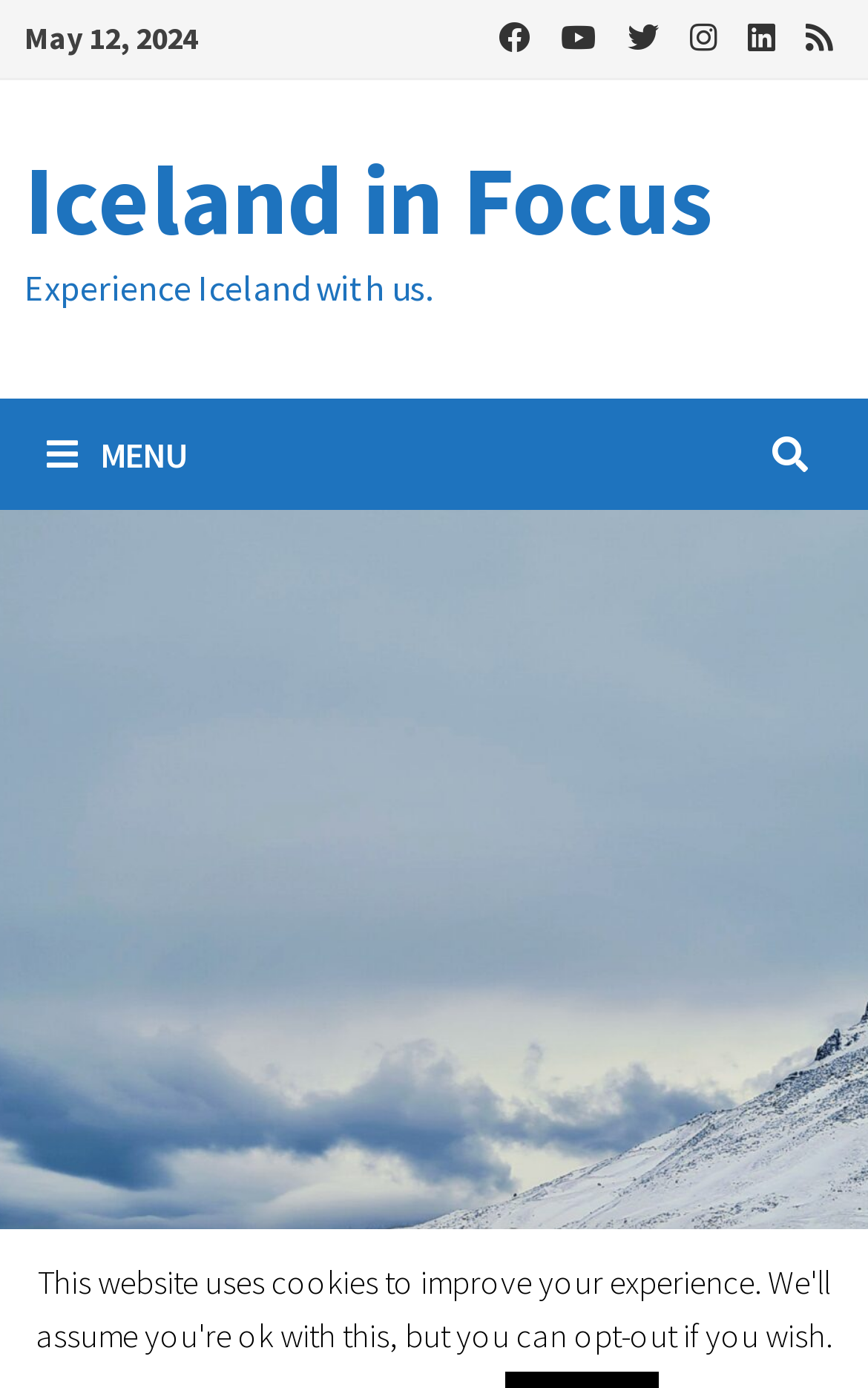Identify and provide the title of the webpage.

Calm and Energizing Winter Day